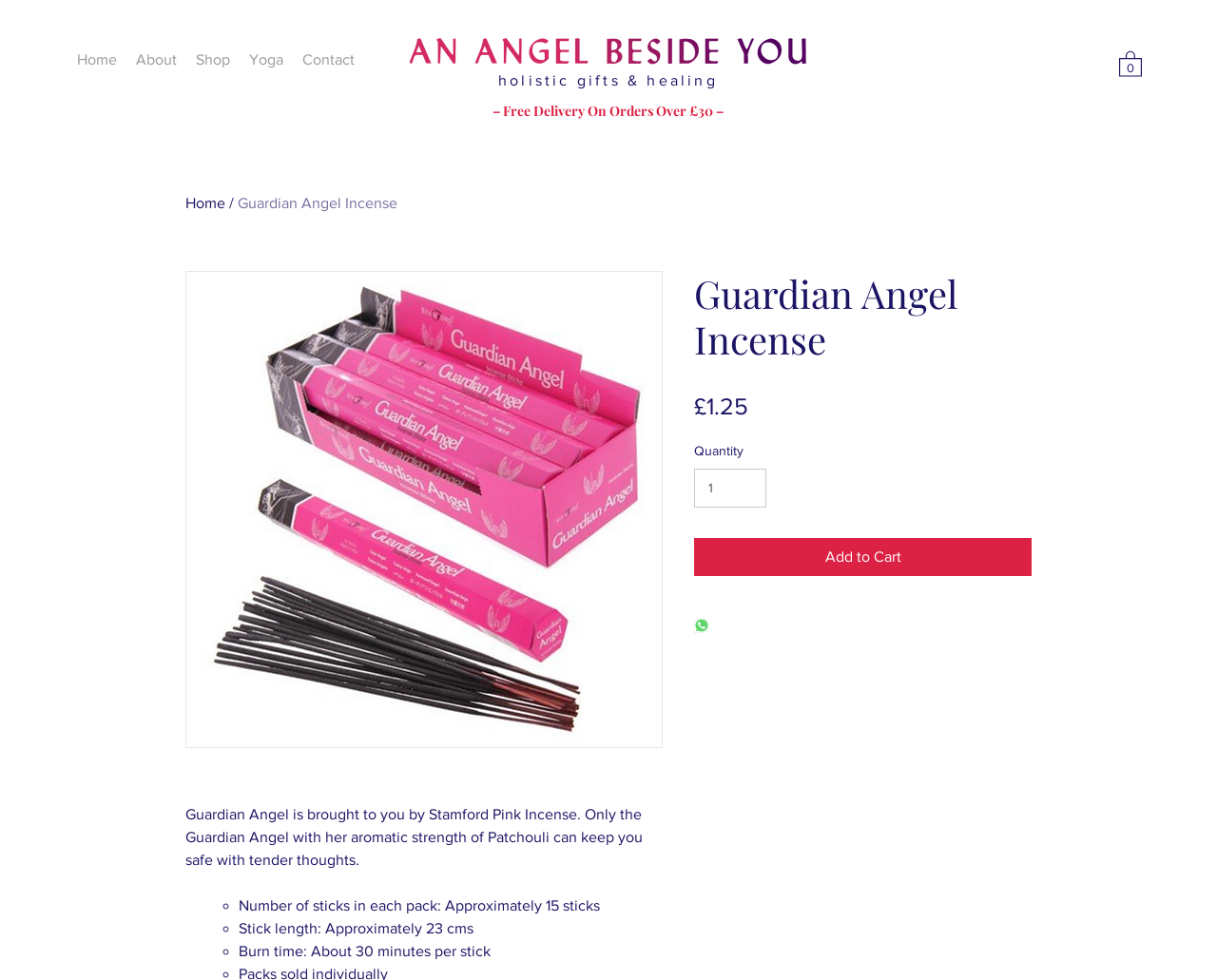Please respond to the question with a concise word or phrase:
What is the purpose of the Guardian Angel incense?

To keep you safe with tender thoughts